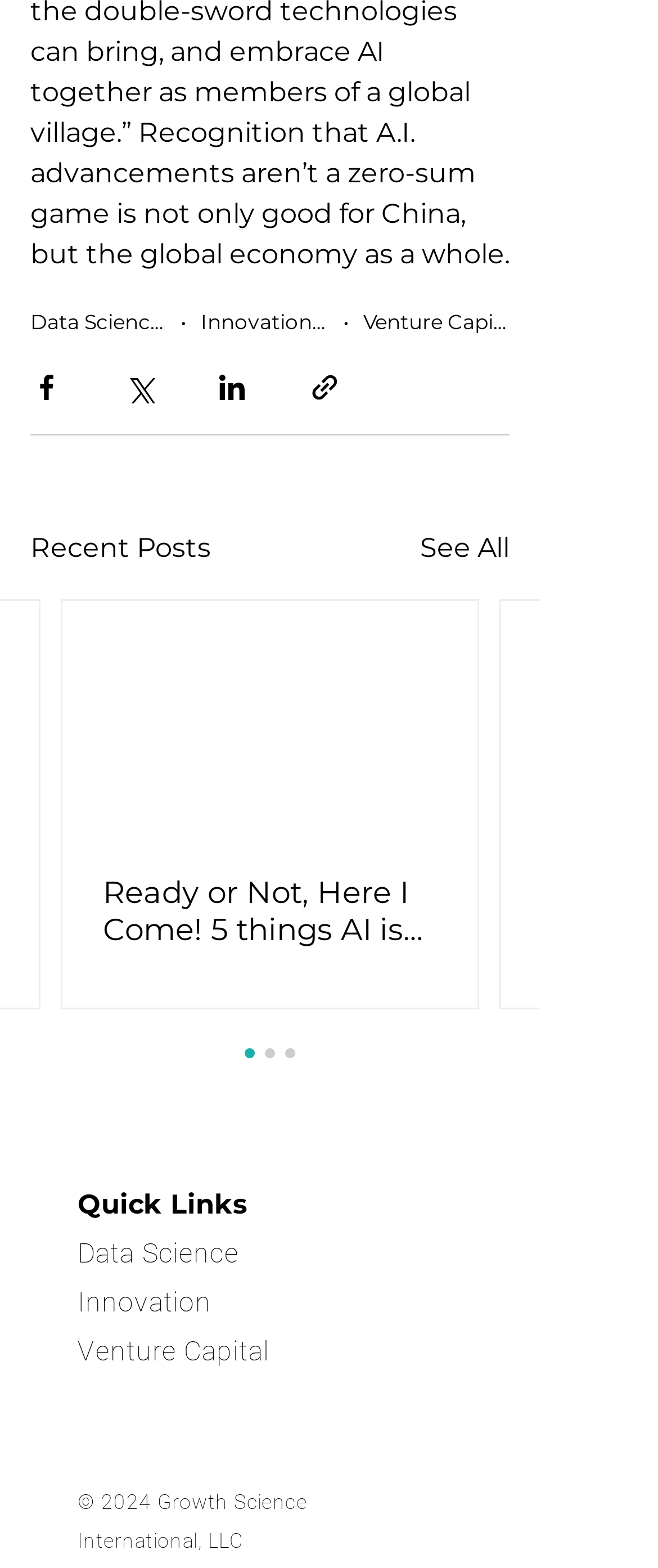How many social media platforms are available for sharing?
Give a detailed explanation using the information visible in the image.

I counted the number of social media buttons available for sharing, which are Facebook, Twitter, LinkedIn, and link sharing.